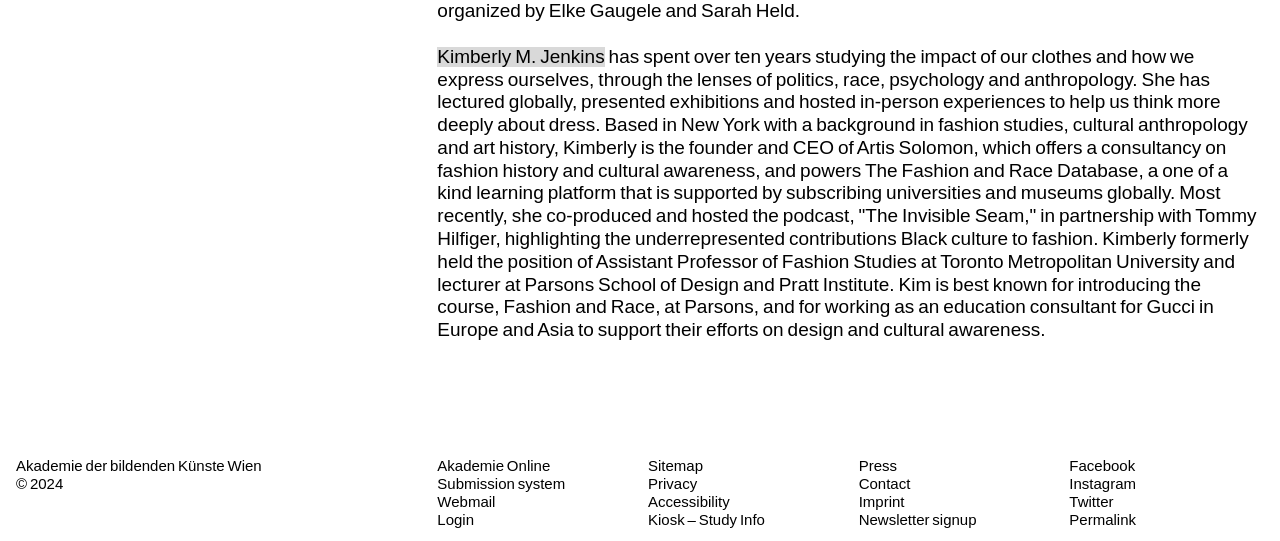What is the copyright year mentioned at the bottom of the page?
Please use the image to provide a one-word or short phrase answer.

2024